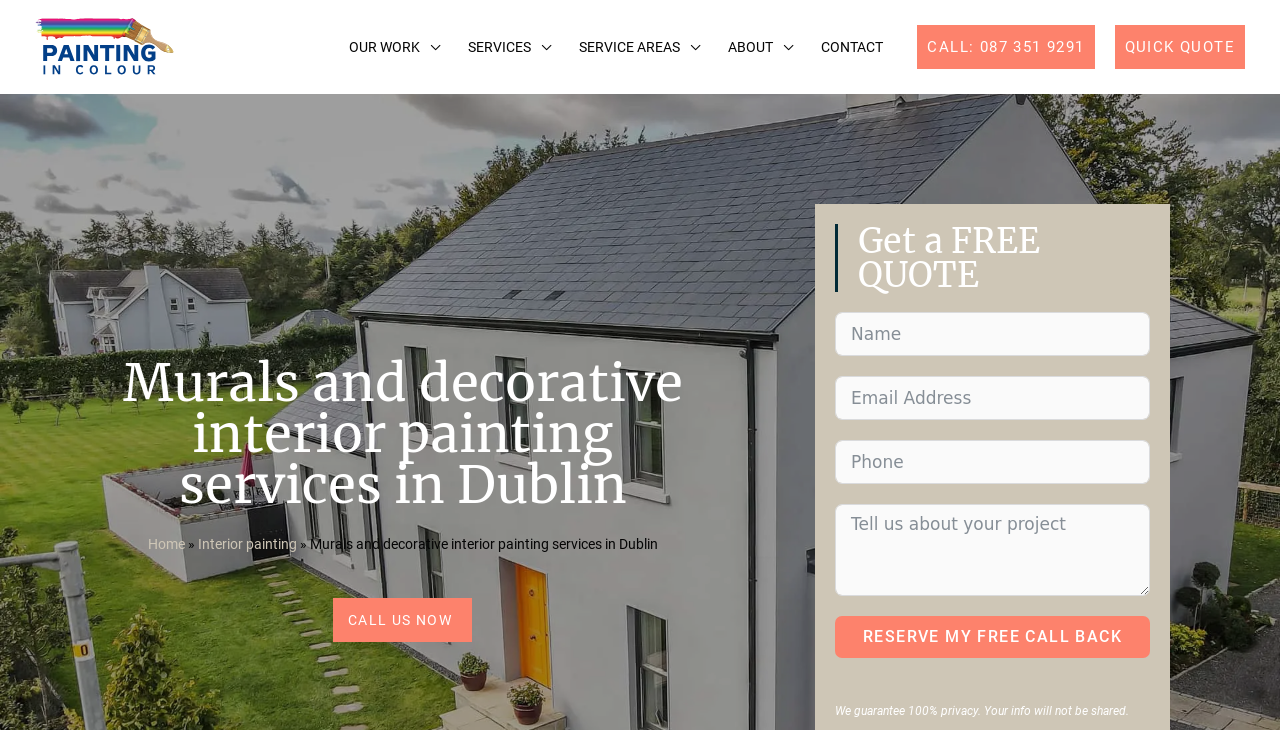Based on the image, provide a detailed response to the question:
How many text boxes are there in the 'Contact Home Page' section?

I counted the number of text boxes in the 'Contact Home Page' section by looking at the group element with the bounding box coordinates [0.652, 0.428, 0.898, 0.929] and found three text boxes with IDs 2152, 2043, and 2047.